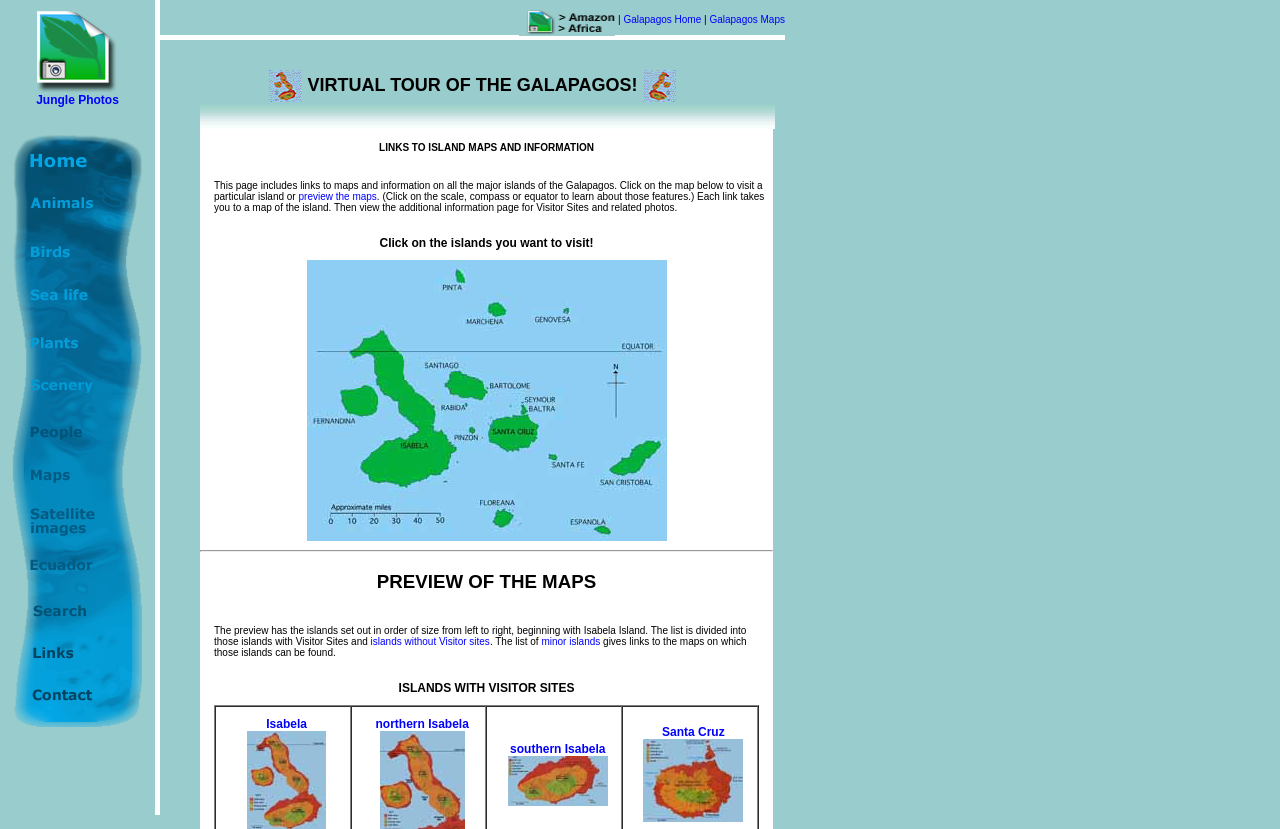Please find and report the primary heading text from the webpage.

 VIRTUAL TOUR OF THE GALAPAGOS! 